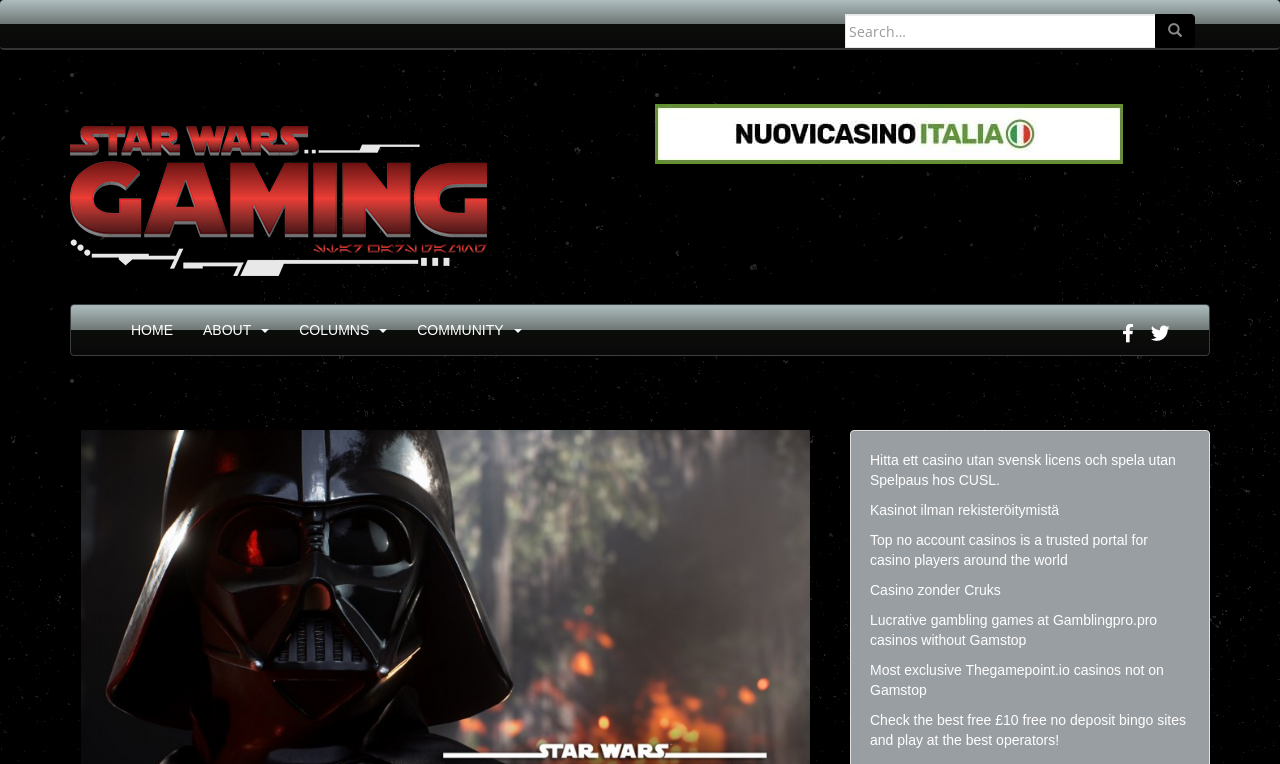Based on the element description, predict the bounding box coordinates (top-left x, top-left y, bottom-right x, bottom-right y) for the UI element in the screenshot: Top no account casinos

[0.68, 0.696, 0.794, 0.717]